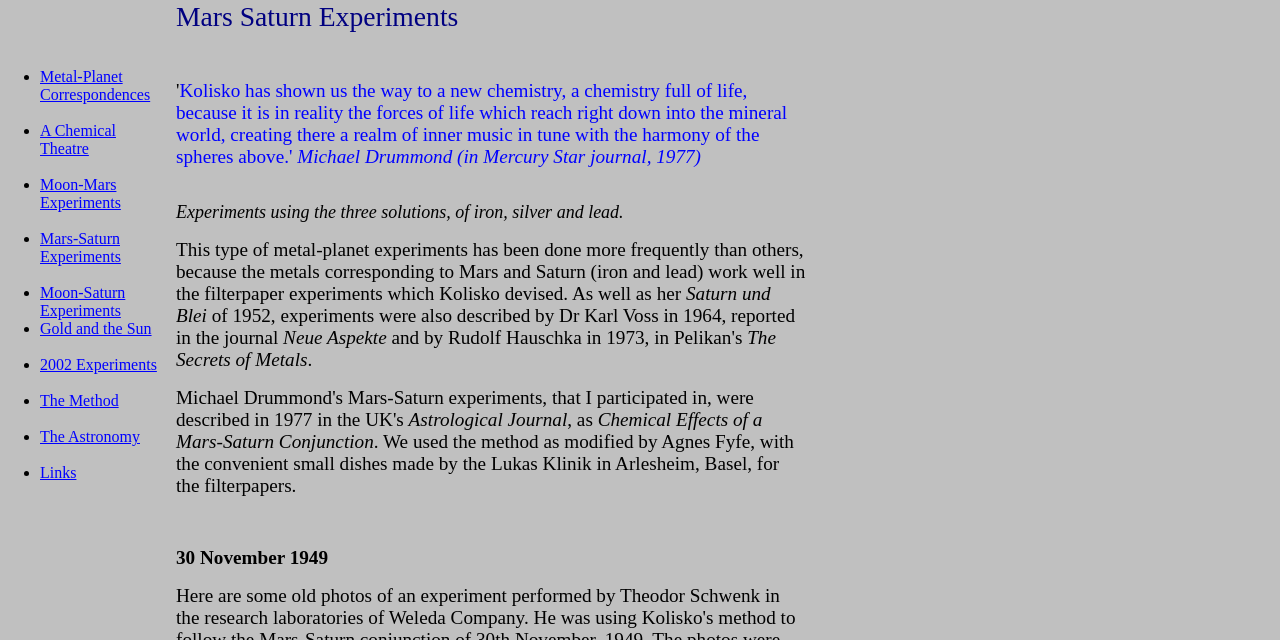What is above the list of experiments?
Using the visual information, answer the question in a single word or phrase.

Image